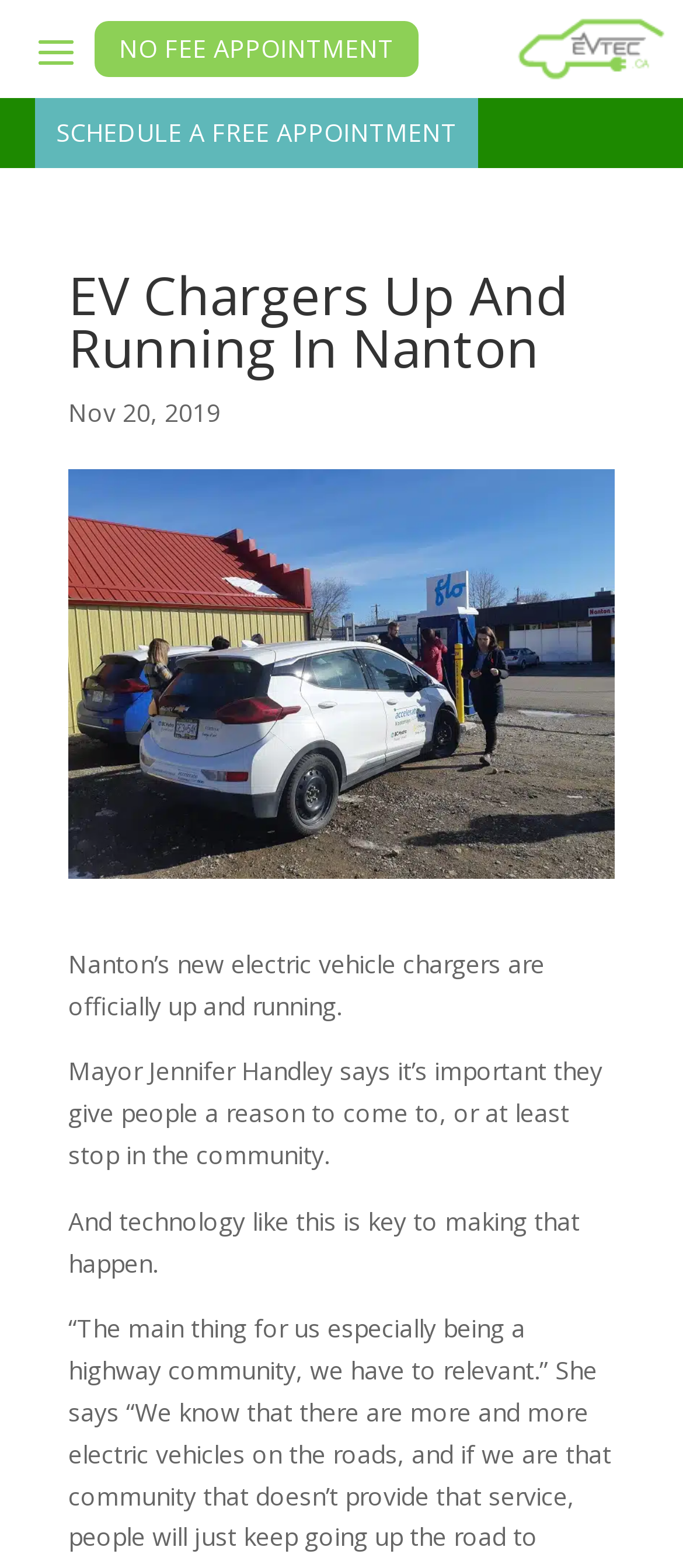Your task is to find and give the main heading text of the webpage.

EV Chargers Up And Running In Nanton